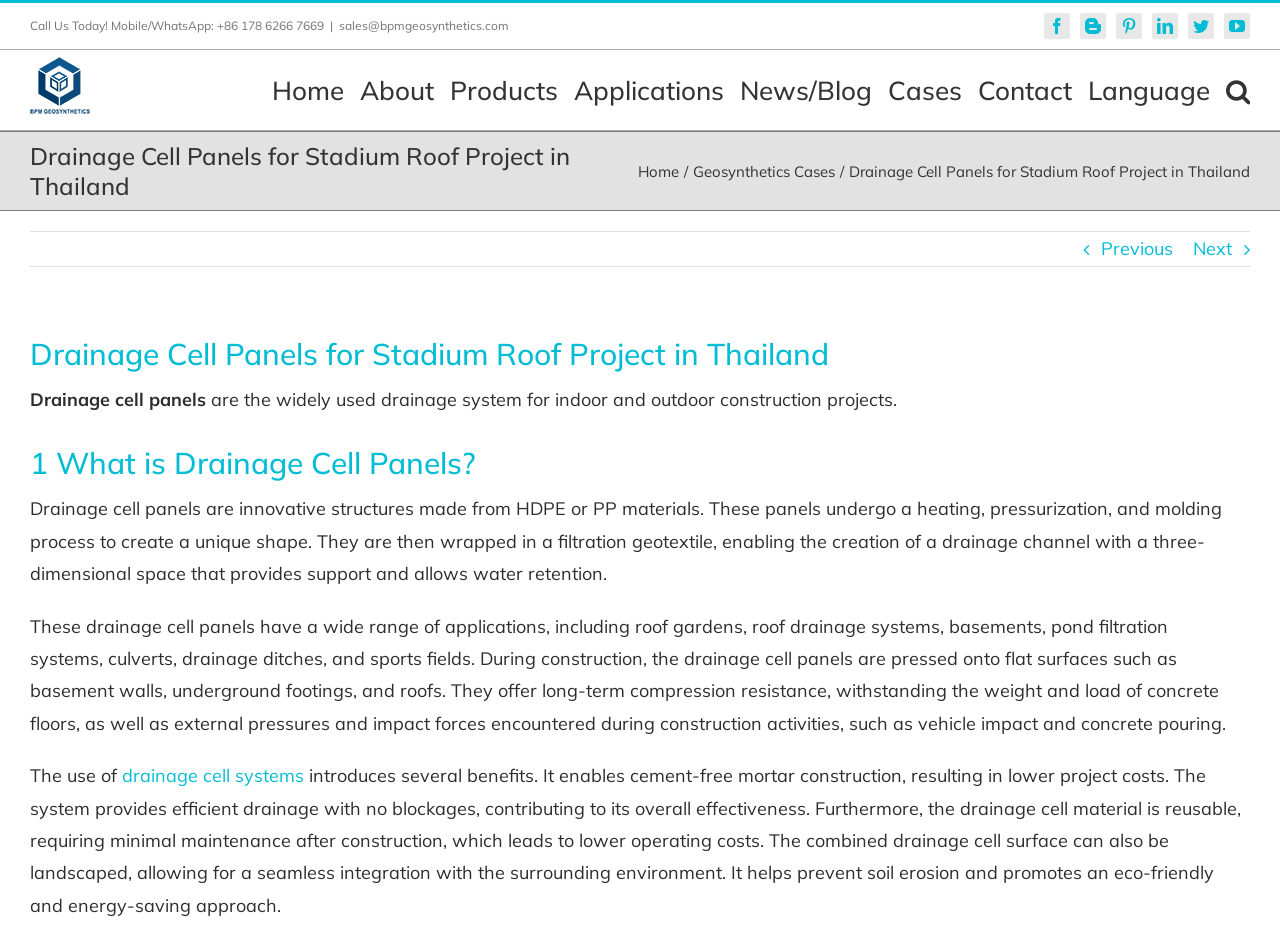Determine the title of the webpage and give its text content.

Drainage Cell Panels for Stadium Roof Project in Thailand